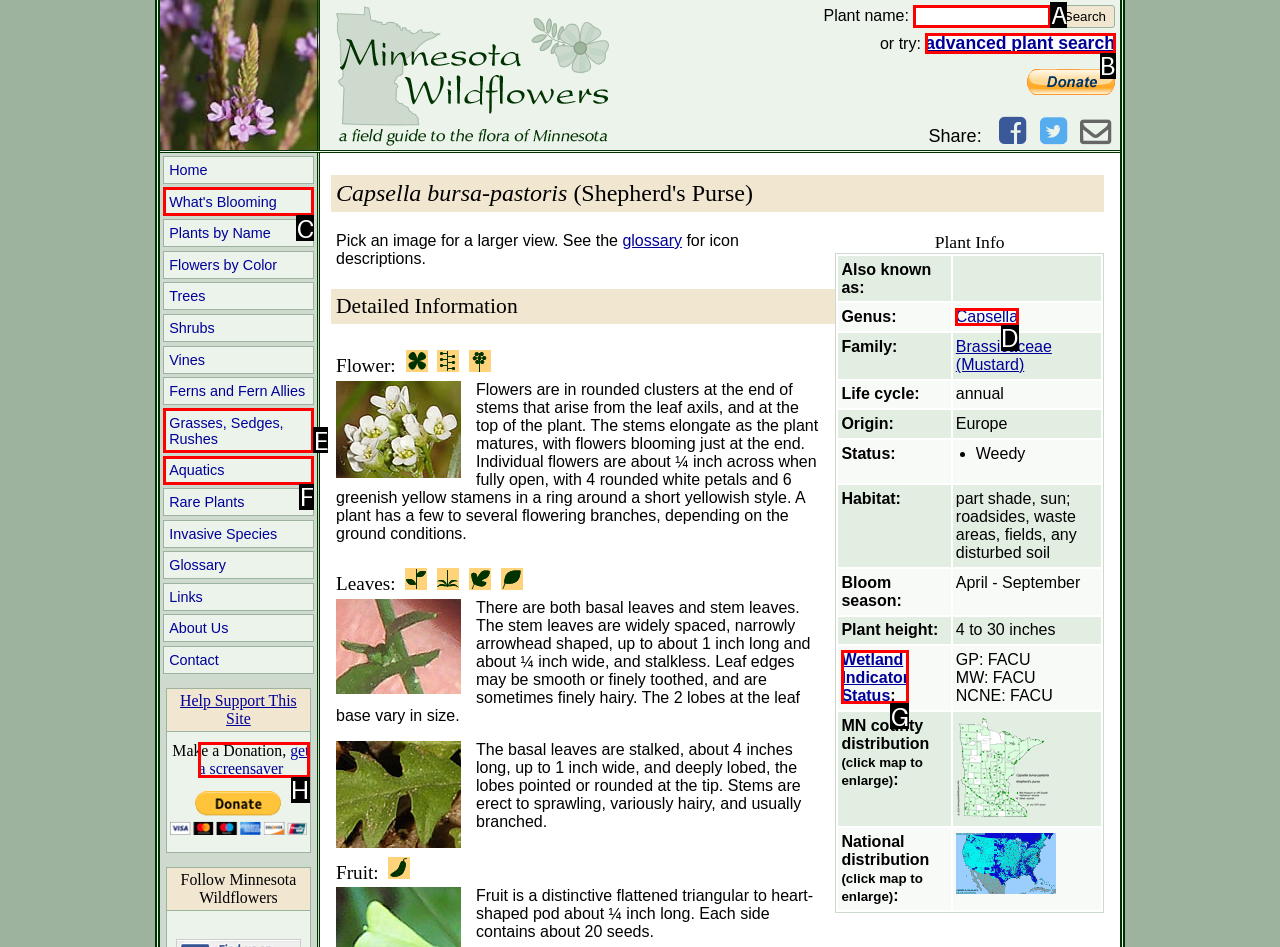Which HTML element should be clicked to perform the following task: Search for a plant
Reply with the letter of the appropriate option.

A